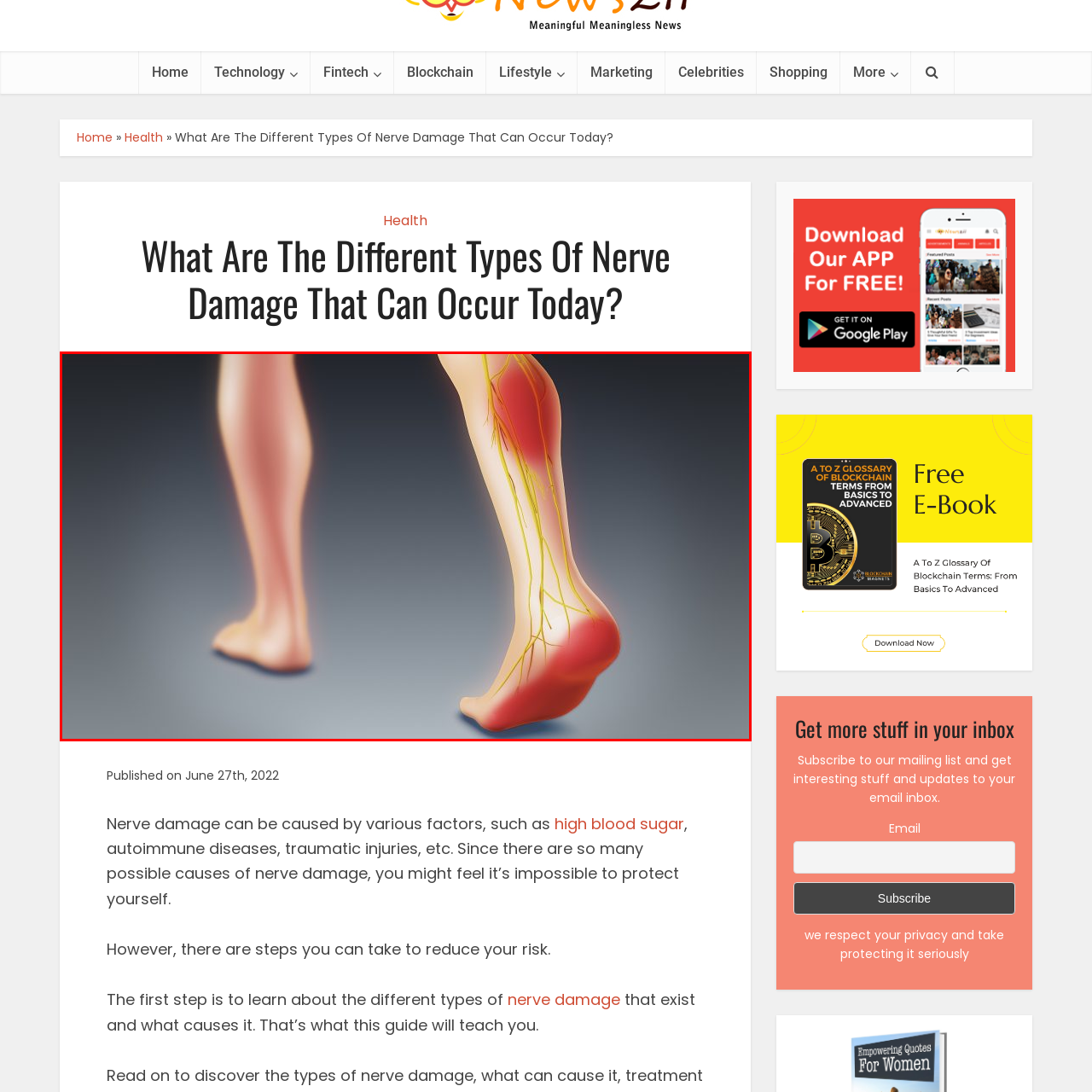Please concentrate on the part of the image enclosed by the red bounding box and answer the following question in detail using the information visible: What is the purpose of the red areas in the illustration?

The caption explains that the red areas in the illustration represent regions that may be affected by nerve issues. This suggests that the red color is used to highlight the potential impact of nerve damage on specific parts of the leg, providing a visual representation of the complexities of nerve damage.